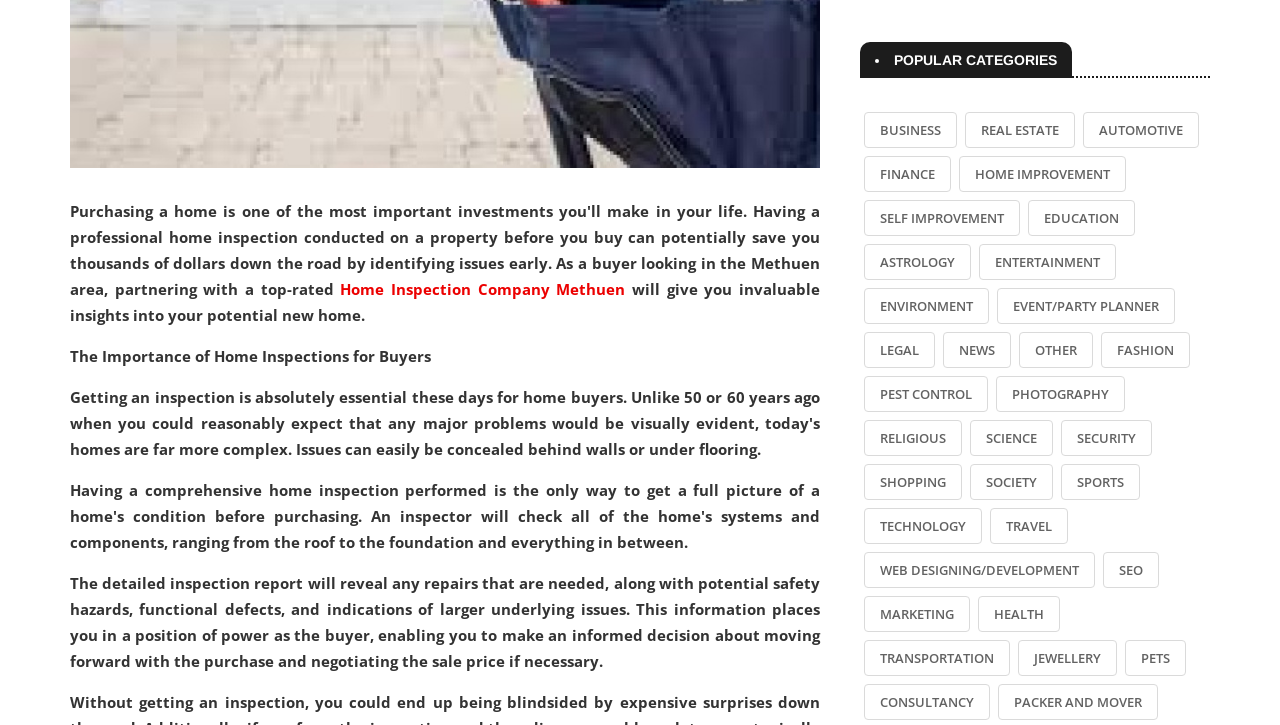Find the bounding box coordinates for the element described here: "News".

[0.737, 0.458, 0.79, 0.508]